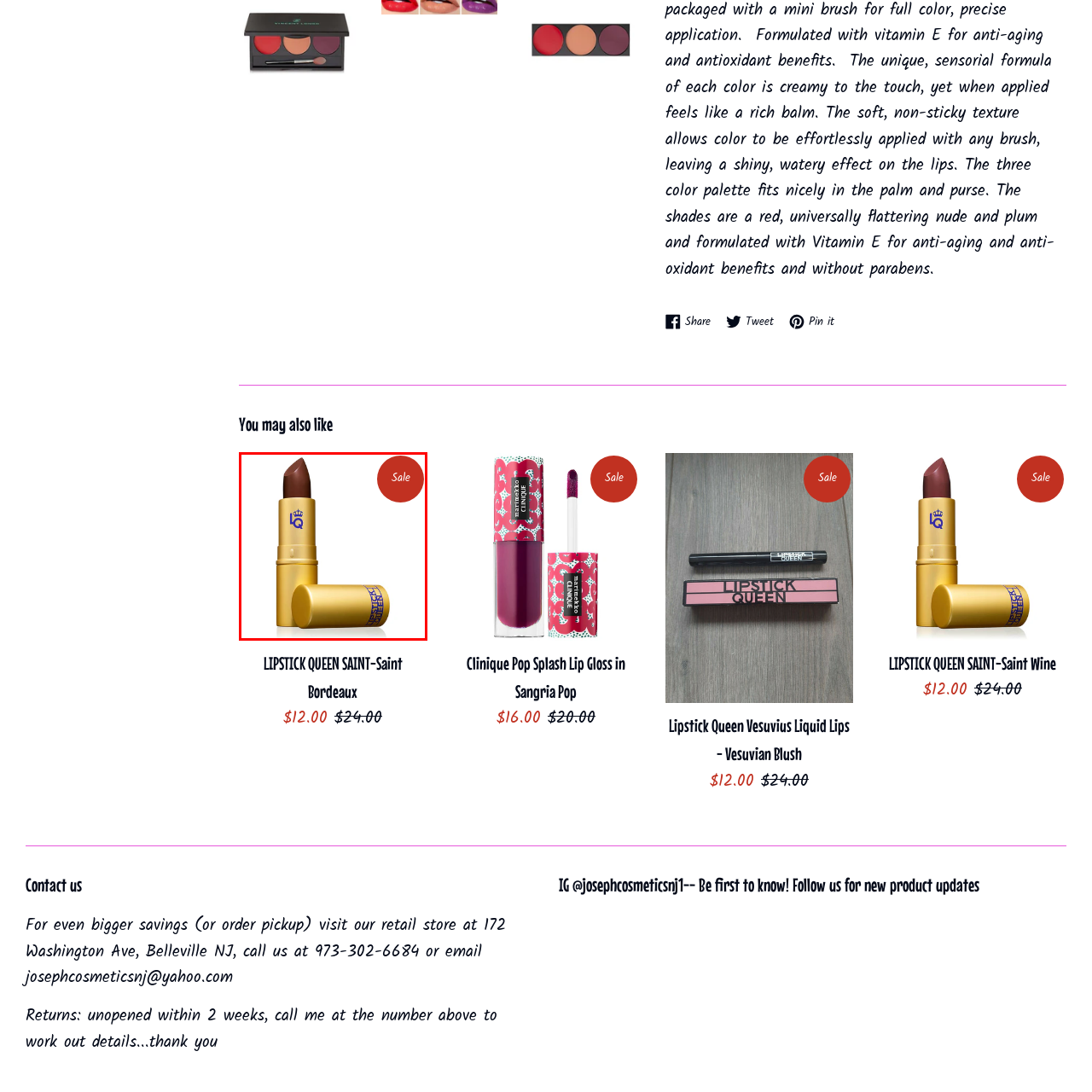Give a thorough and detailed explanation of the image enclosed by the red border.

The image features a lipstick from the LIPSTICK QUEEN brand named "SAINT-Saint Bordeaux." The lipstick is elegantly packaged in a golden tube with the brand's logo prominently displayed. The shade appears to be a deep, rich brown, ideal for creating a bold look. A red circular tag marked "Sale" indicates that this product is being offered at a promotional price, making it an enticing option for beauty enthusiasts seeking value. This striking piece underscores the luxury and allure of the LIPSTICK QUEEN line, appealing to those looking to elevate their makeup collection.